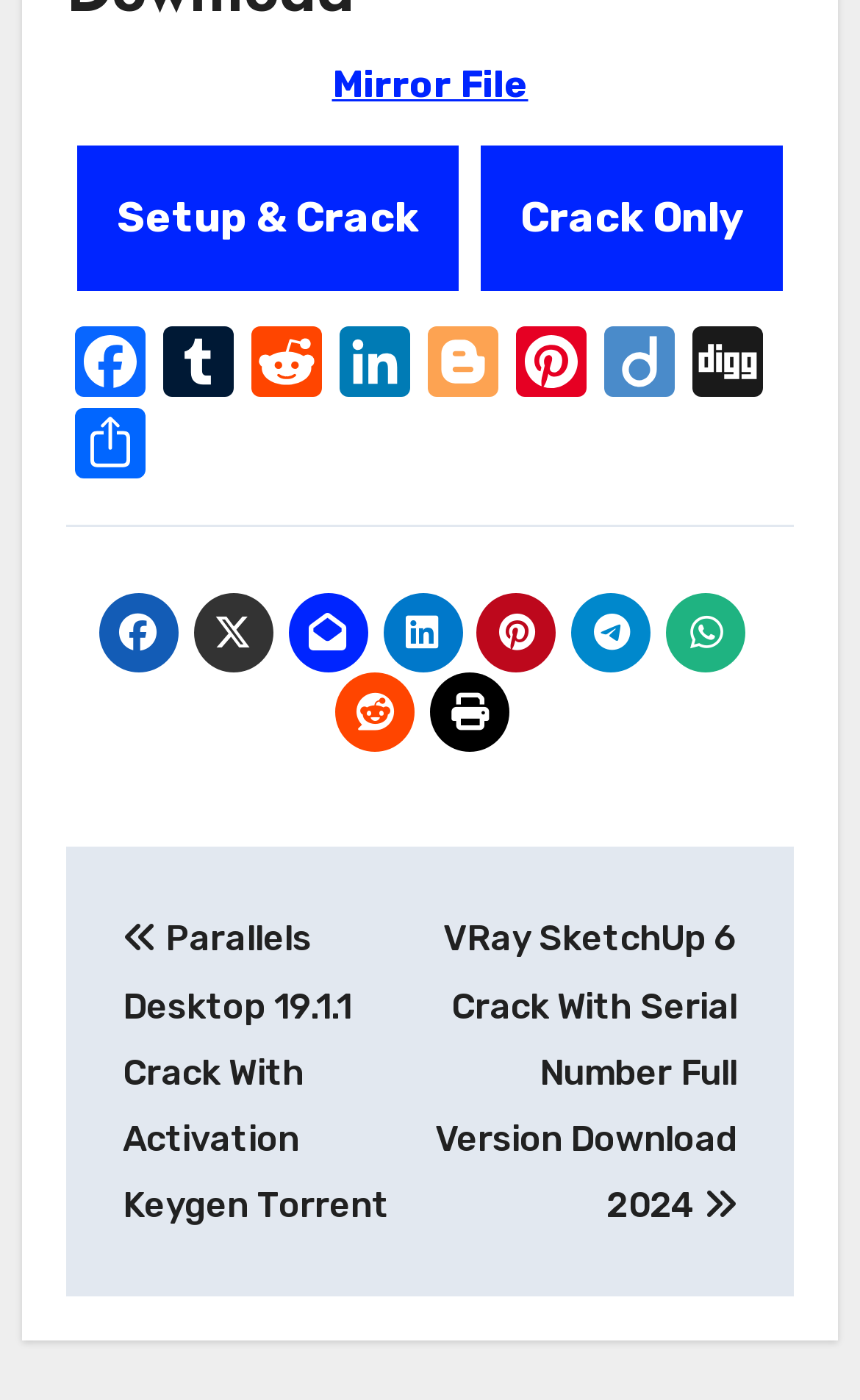Determine the coordinates of the bounding box for the clickable area needed to execute this instruction: "Click on Parallels Desktop 19.1.1 Crack With Activation Keygen Torrent link".

[0.143, 0.656, 0.452, 0.876]